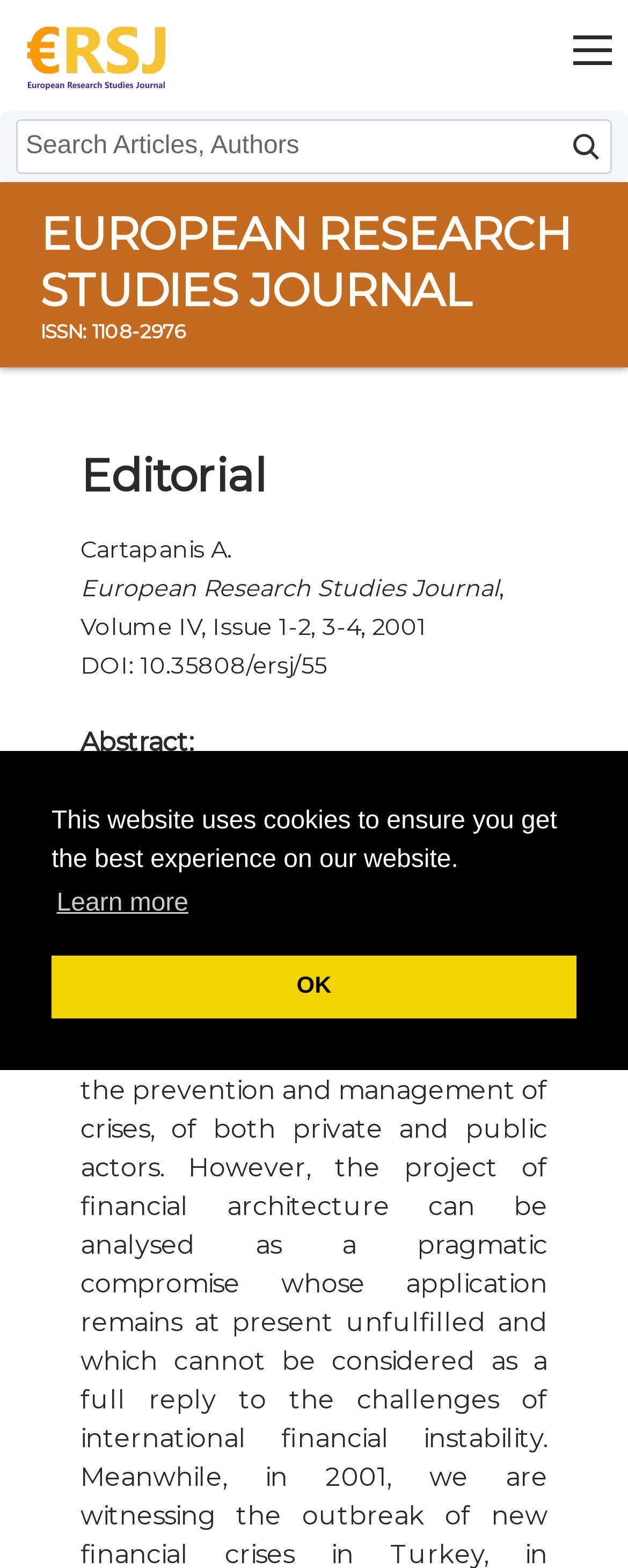Answer the question using only a single word or phrase: 
What is the volume and issue number of the journal?

Volume IV, Issue 1-2, 3-4